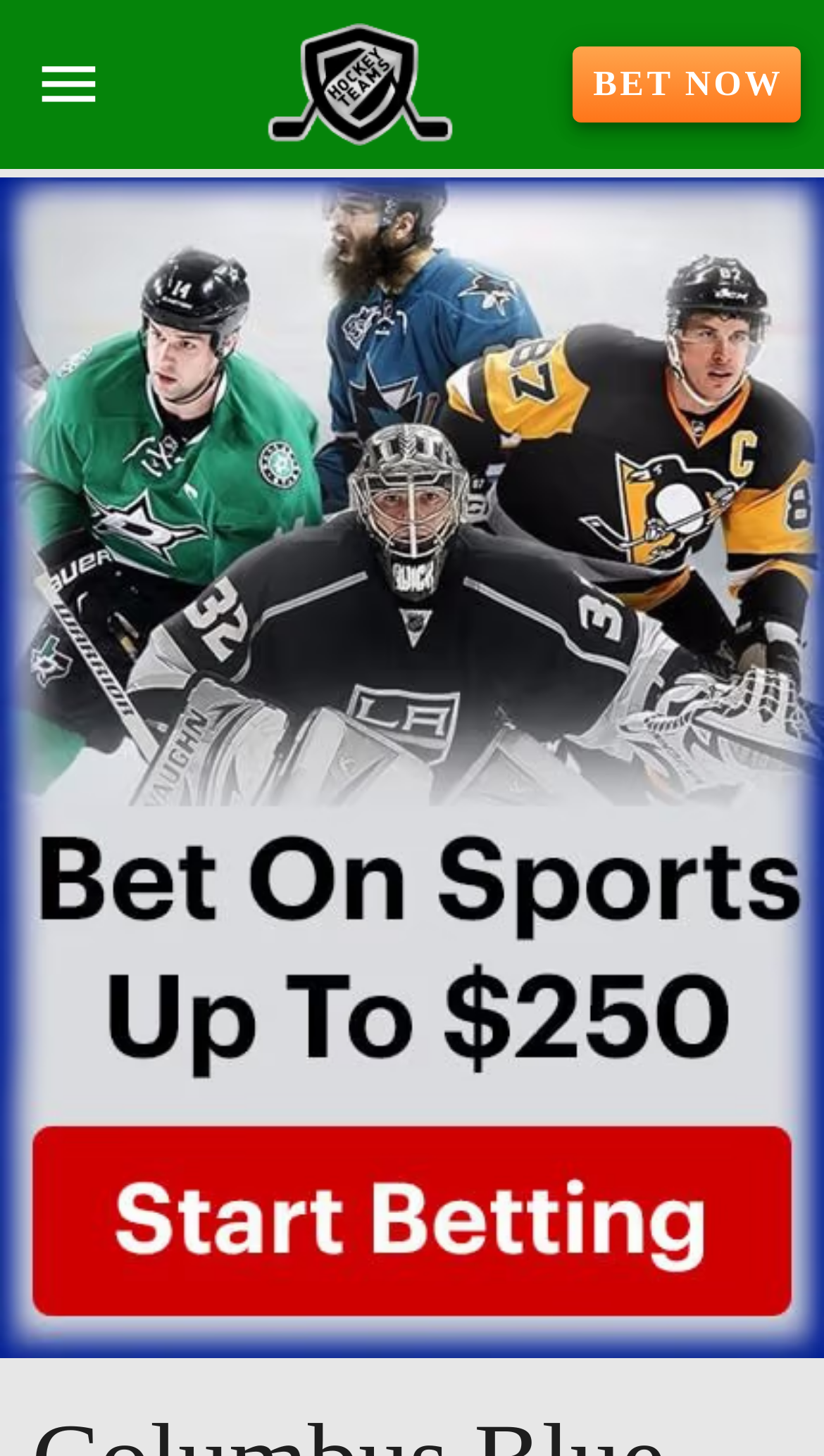Extract the bounding box coordinates for the UI element described by the text: "aria-label="home"". The coordinates should be in the form of [left, top, right, bottom] with values between 0 and 1.

[0.167, 0.016, 0.667, 0.1]